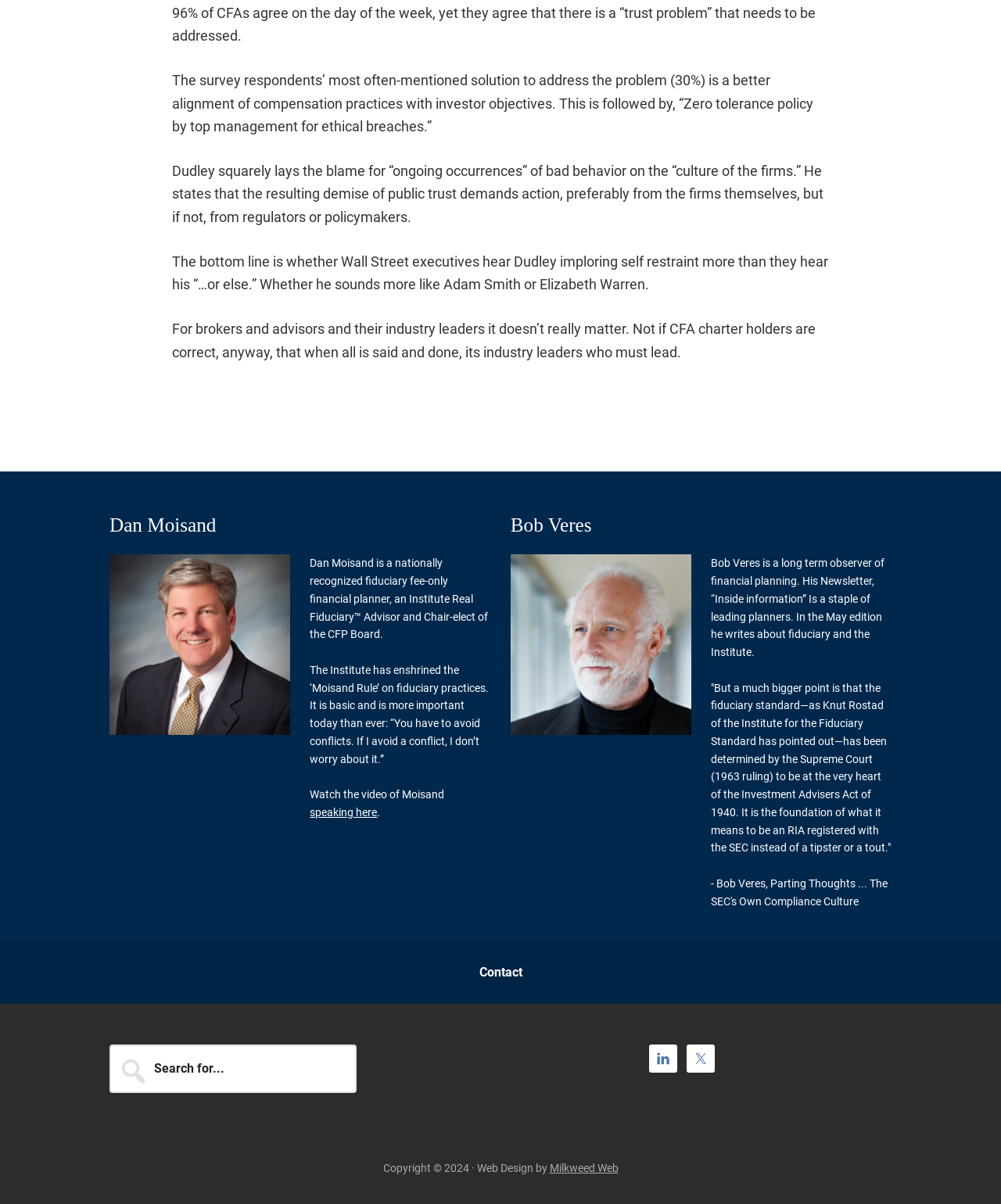Based on the image, give a detailed response to the question: What is the main topic of the webpage?

The webpage appears to be discussing fiduciary practices in the financial industry, with quotes and articles from experts in the field, such as Dan Moisand and Bob Veres.